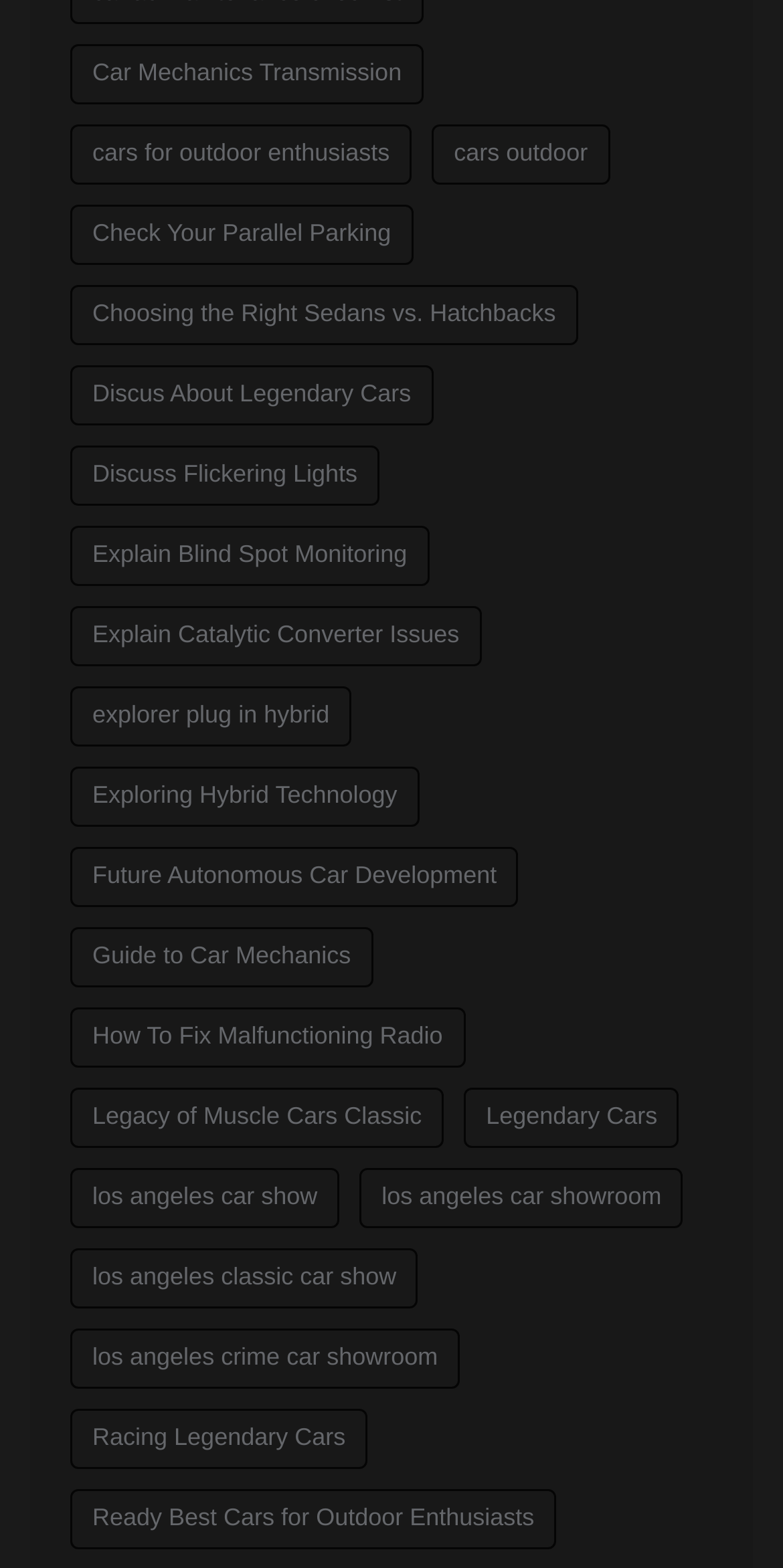Can you find the bounding box coordinates for the element to click on to achieve the instruction: "Learn about catalytic converter issues"?

[0.09, 0.386, 0.615, 0.425]